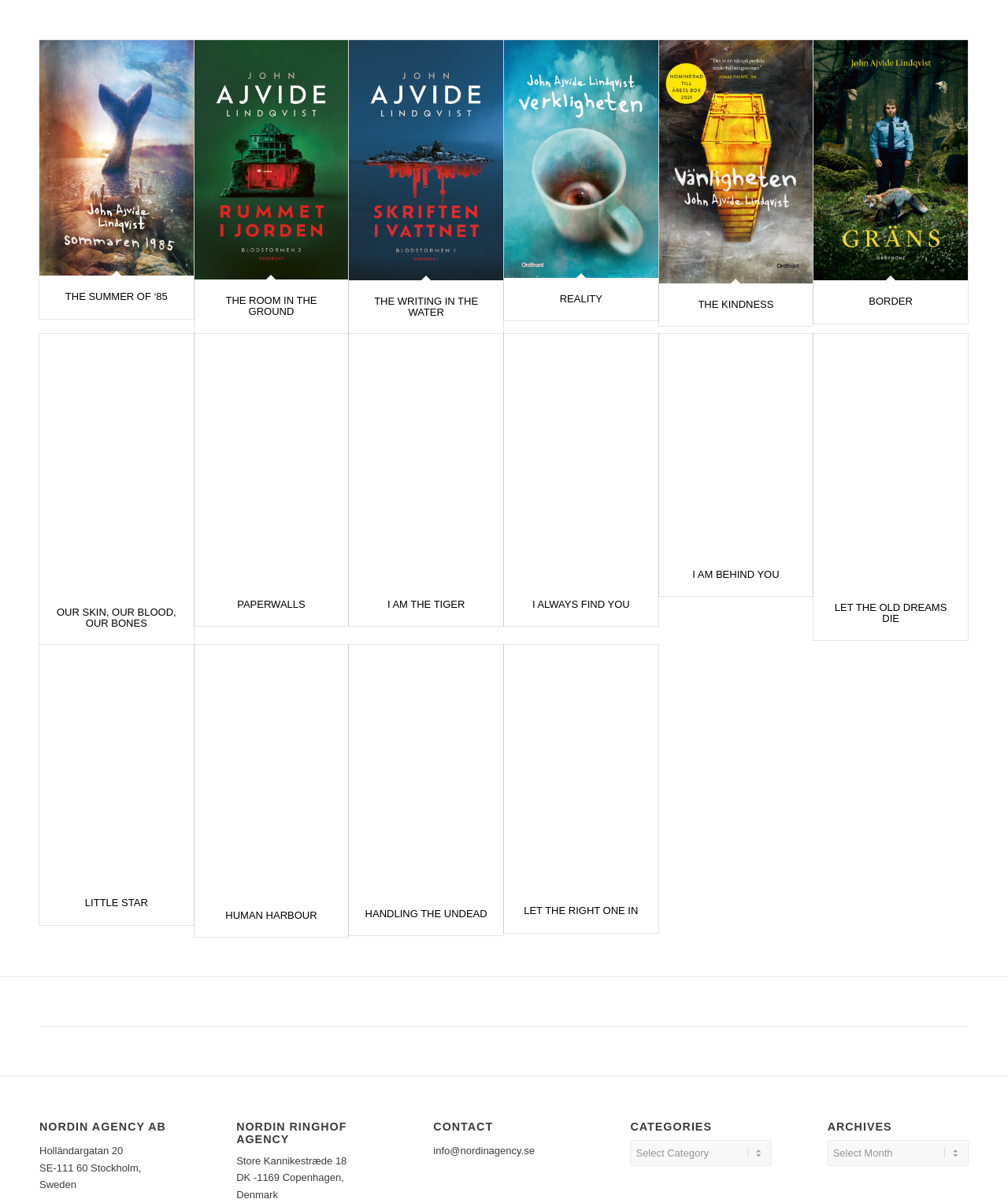Find the bounding box coordinates for the area you need to click to carry out the instruction: "Click on THE SUMMER OF ‘85". The coordinates should be four float numbers between 0 and 1, indicated as [left, top, right, bottom].

[0.065, 0.242, 0.166, 0.252]